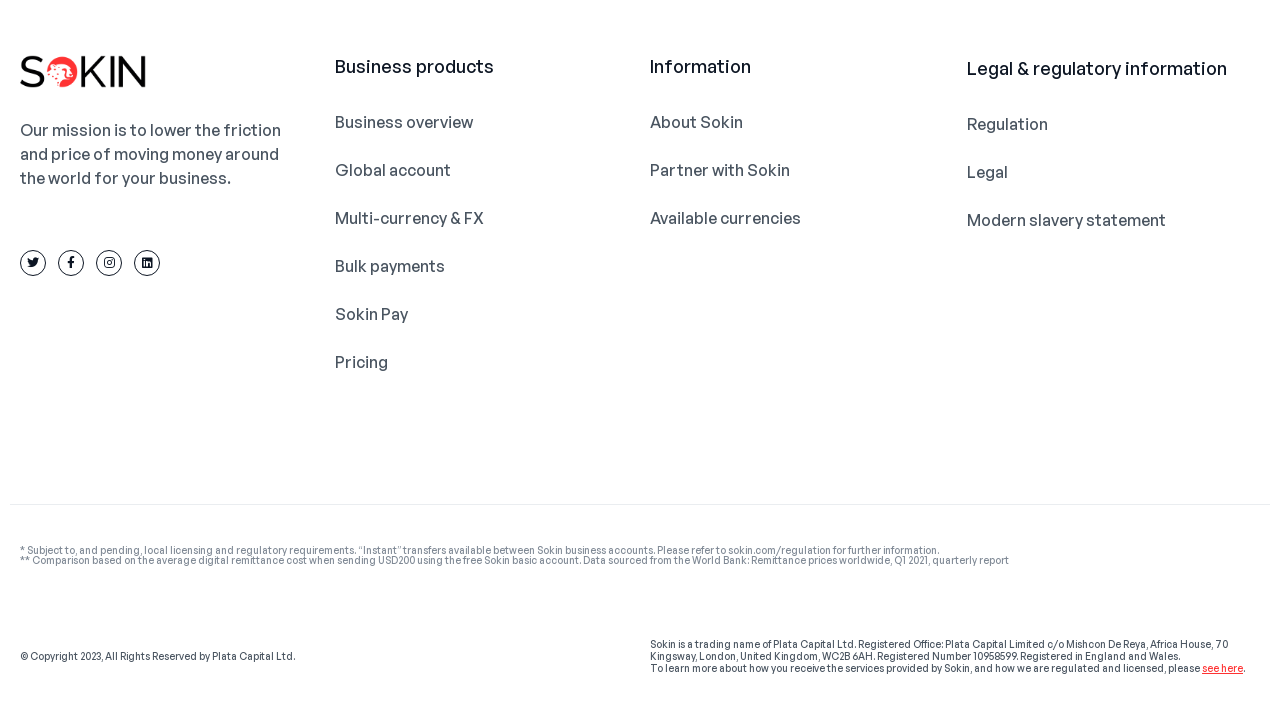Identify the bounding box coordinates of the area that should be clicked in order to complete the given instruction: "Click on the Sokin logo". The bounding box coordinates should be four float numbers between 0 and 1, i.e., [left, top, right, bottom].

[0.016, 0.073, 0.114, 0.124]